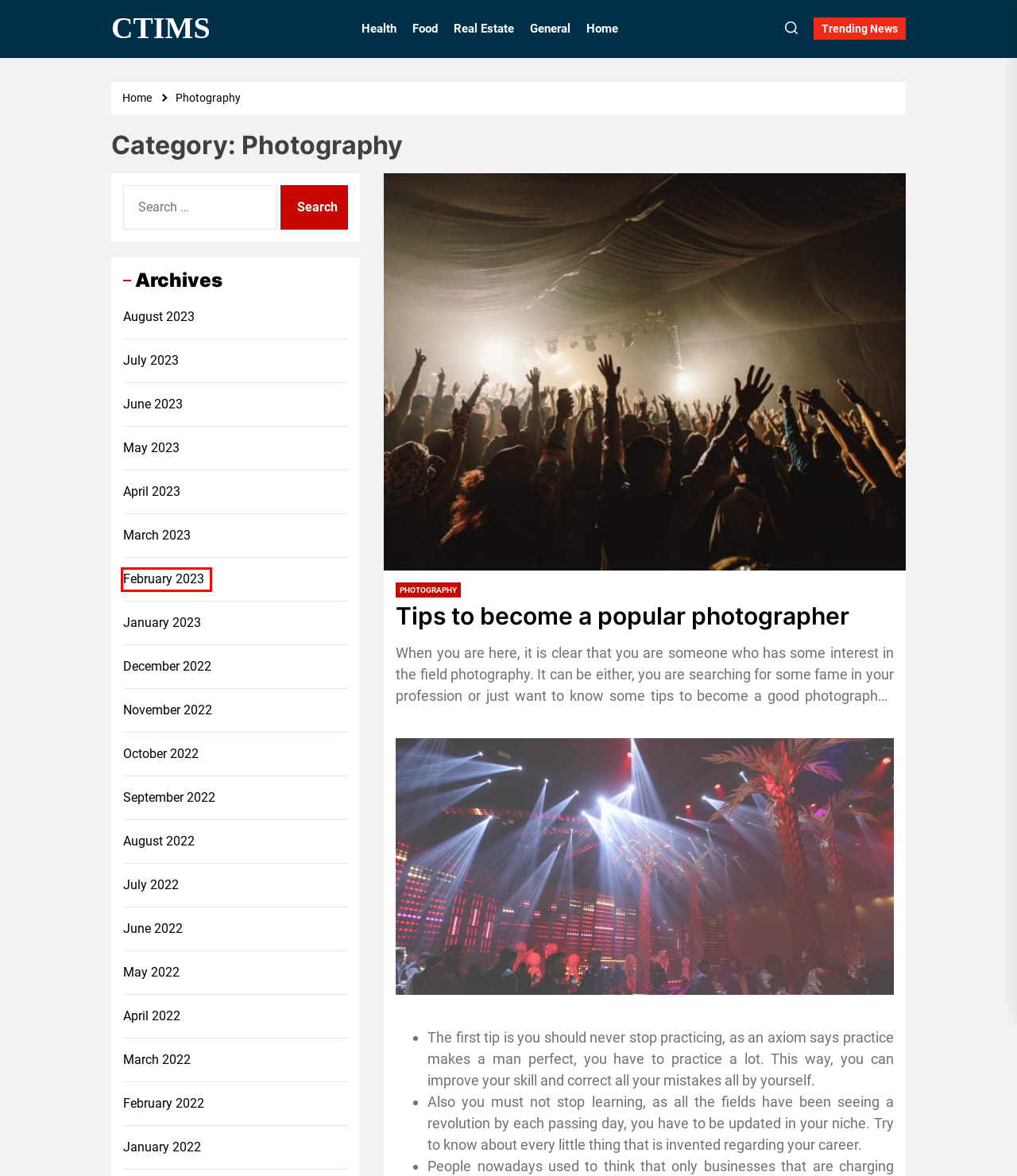You have a screenshot of a webpage with a red bounding box around an element. Identify the webpage description that best fits the new page that appears after clicking the selected element in the red bounding box. Here are the candidates:
A. Home – Ctims
B. July 2022 – Ctims
C. February 2022 – Ctims
D. Tips to become a popular photographer – Ctims
E. July 2023 – Ctims
F. September 2022 – Ctims
G. May 2022 – Ctims
H. February 2023 – Ctims

H